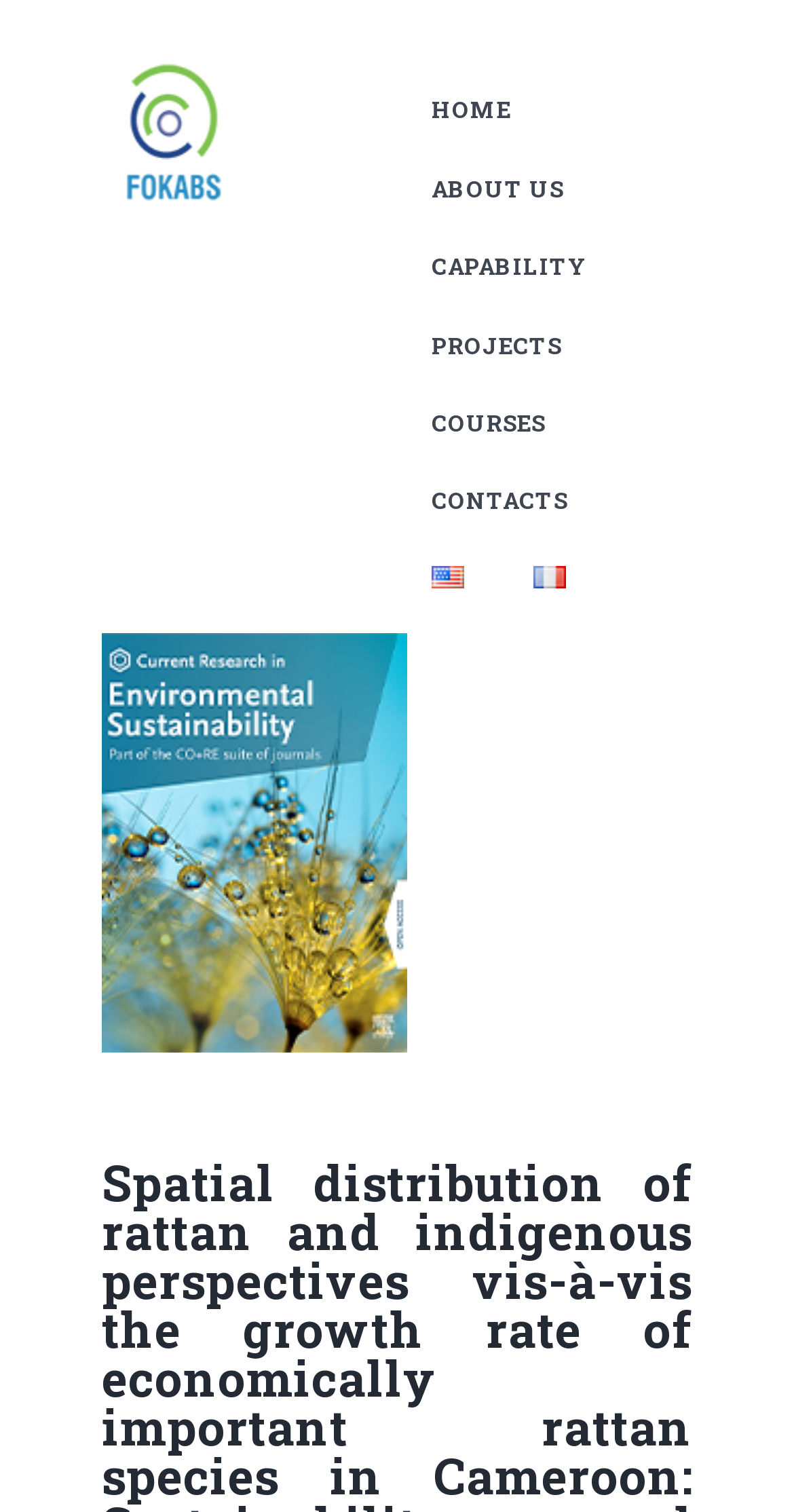Locate the bounding box coordinates of the area you need to click to fulfill this instruction: 'go to ABOUT US page'. The coordinates must be in the form of four float numbers ranging from 0 to 1: [left, top, right, bottom].

[0.544, 0.114, 0.71, 0.134]